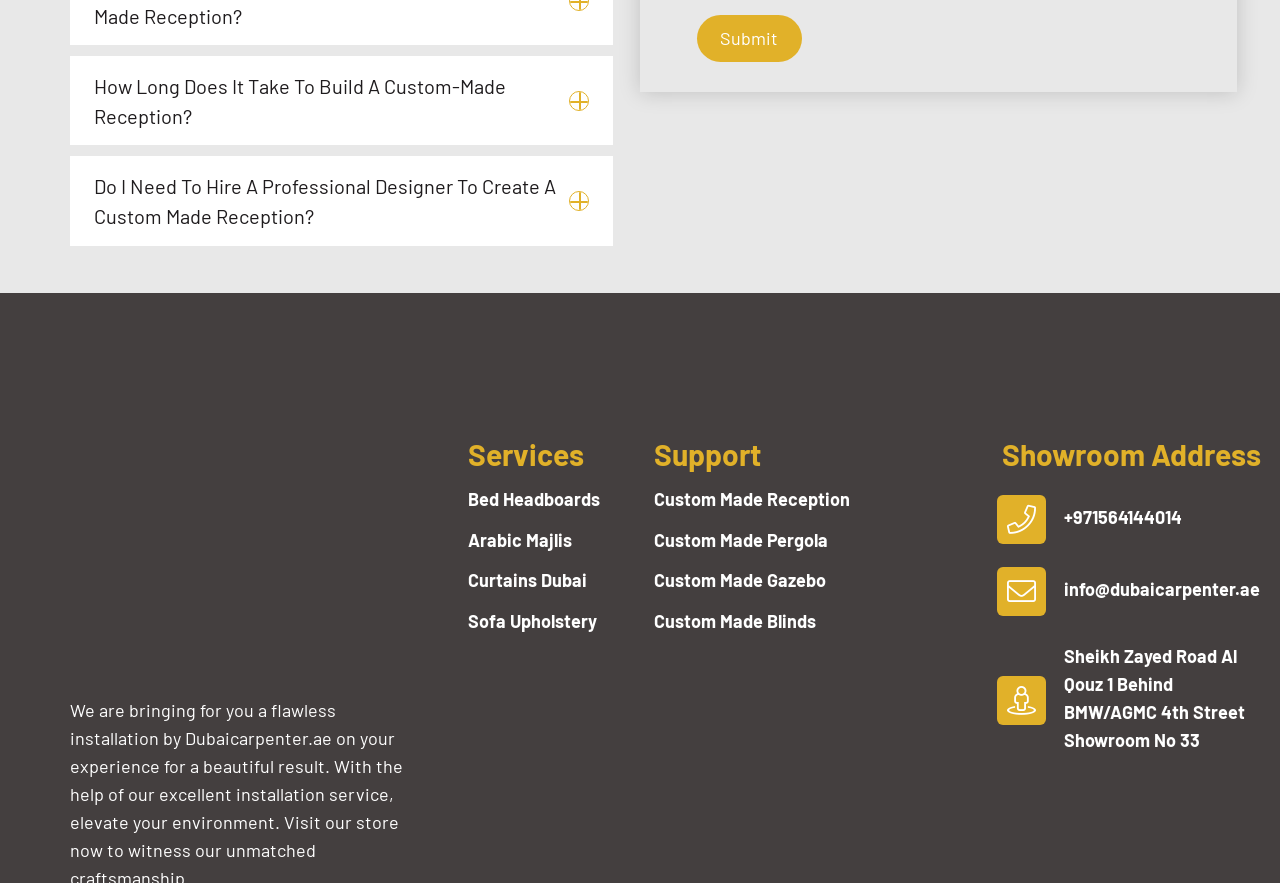Provide the bounding box for the UI element matching this description: "Bed Headboards".

[0.366, 0.553, 0.469, 0.577]